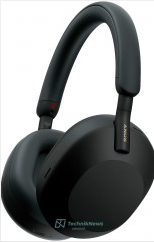What type of switch is used for power control?
Look at the image and respond with a one-word or short phrase answer.

Slider-type switch